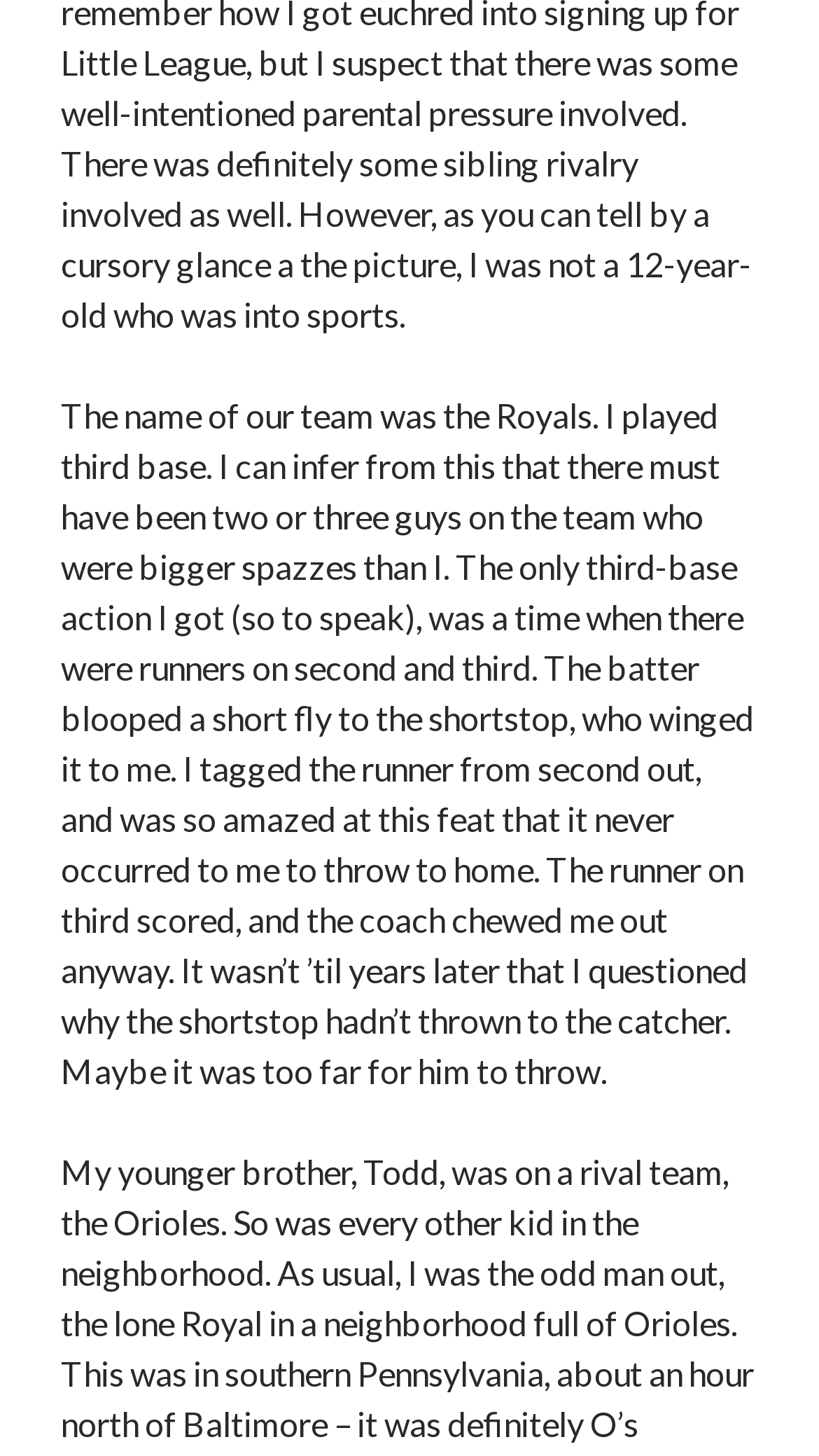Specify the bounding box coordinates of the area to click in order to execute this command: 'Click on August 2020'. The coordinates should consist of four float numbers ranging from 0 to 1, and should be formatted as [left, top, right, bottom].

[0.077, 0.733, 0.251, 0.754]